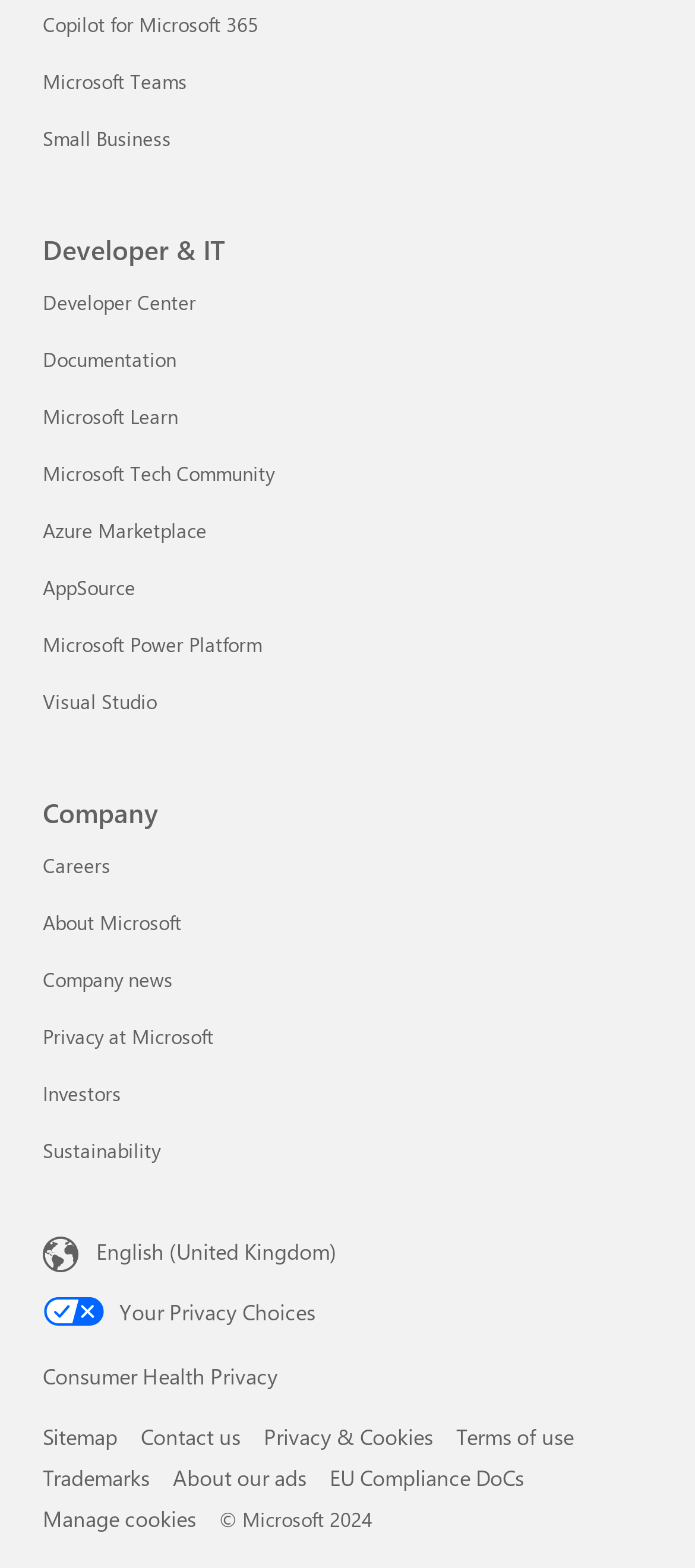Please locate the bounding box coordinates for the element that should be clicked to achieve the following instruction: "Go to Copilot for Microsoft 365 Business". Ensure the coordinates are given as four float numbers between 0 and 1, i.e., [left, top, right, bottom].

[0.062, 0.007, 0.372, 0.024]